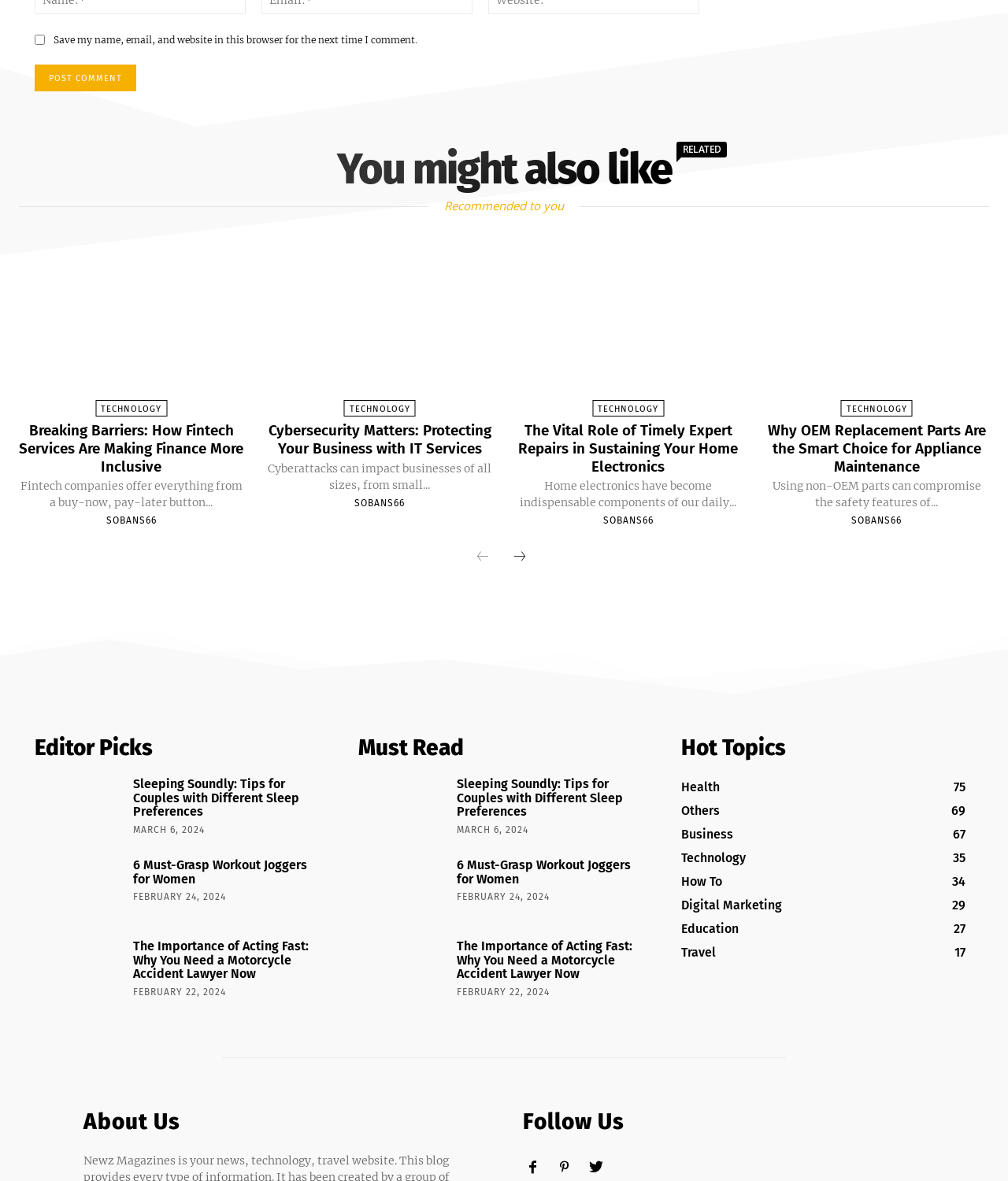Pinpoint the bounding box coordinates for the area that should be clicked to perform the following instruction: "Go to the next page".

[0.5, 0.456, 0.531, 0.485]